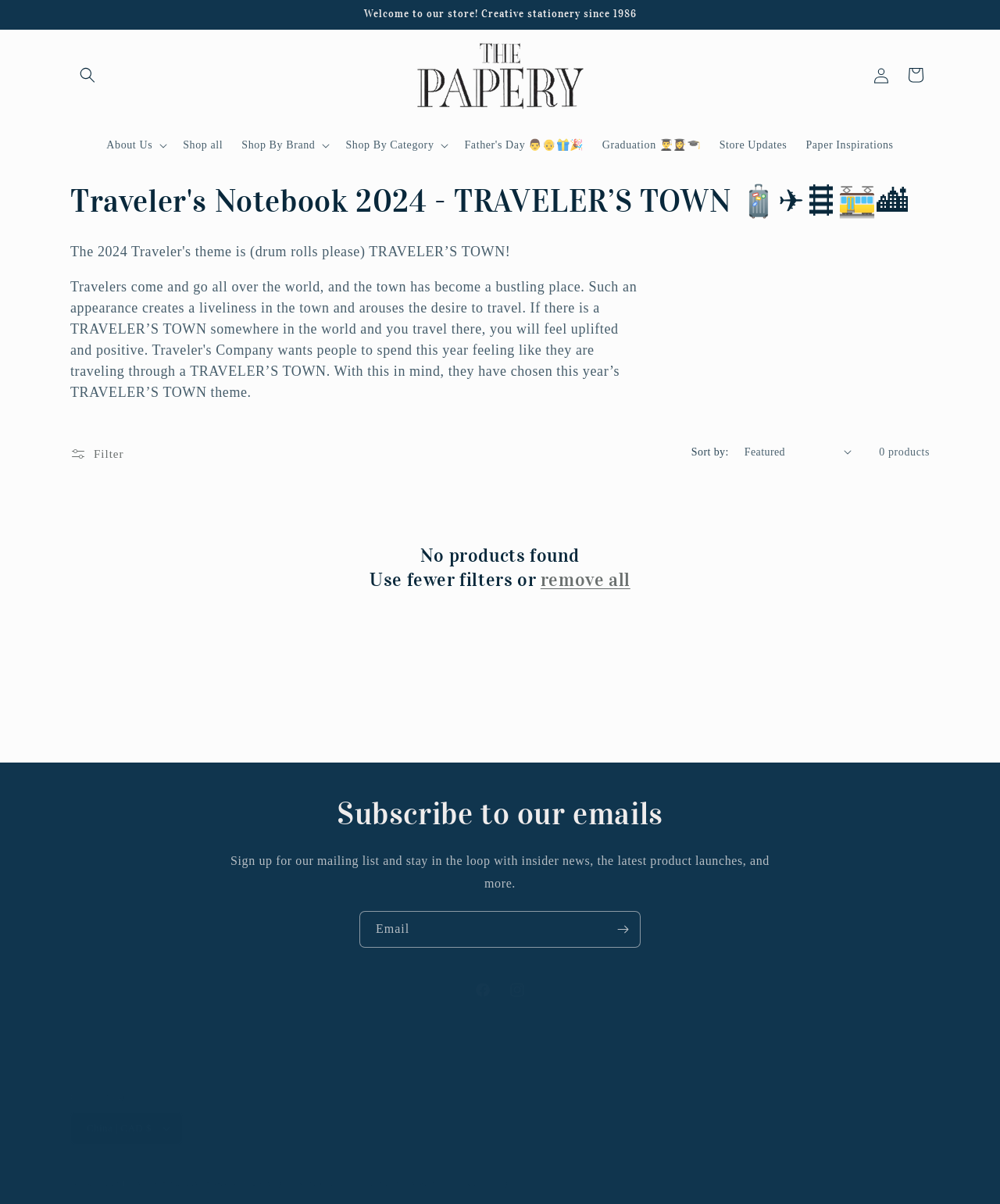Please answer the following question using a single word or phrase: 
How many products are found?

0